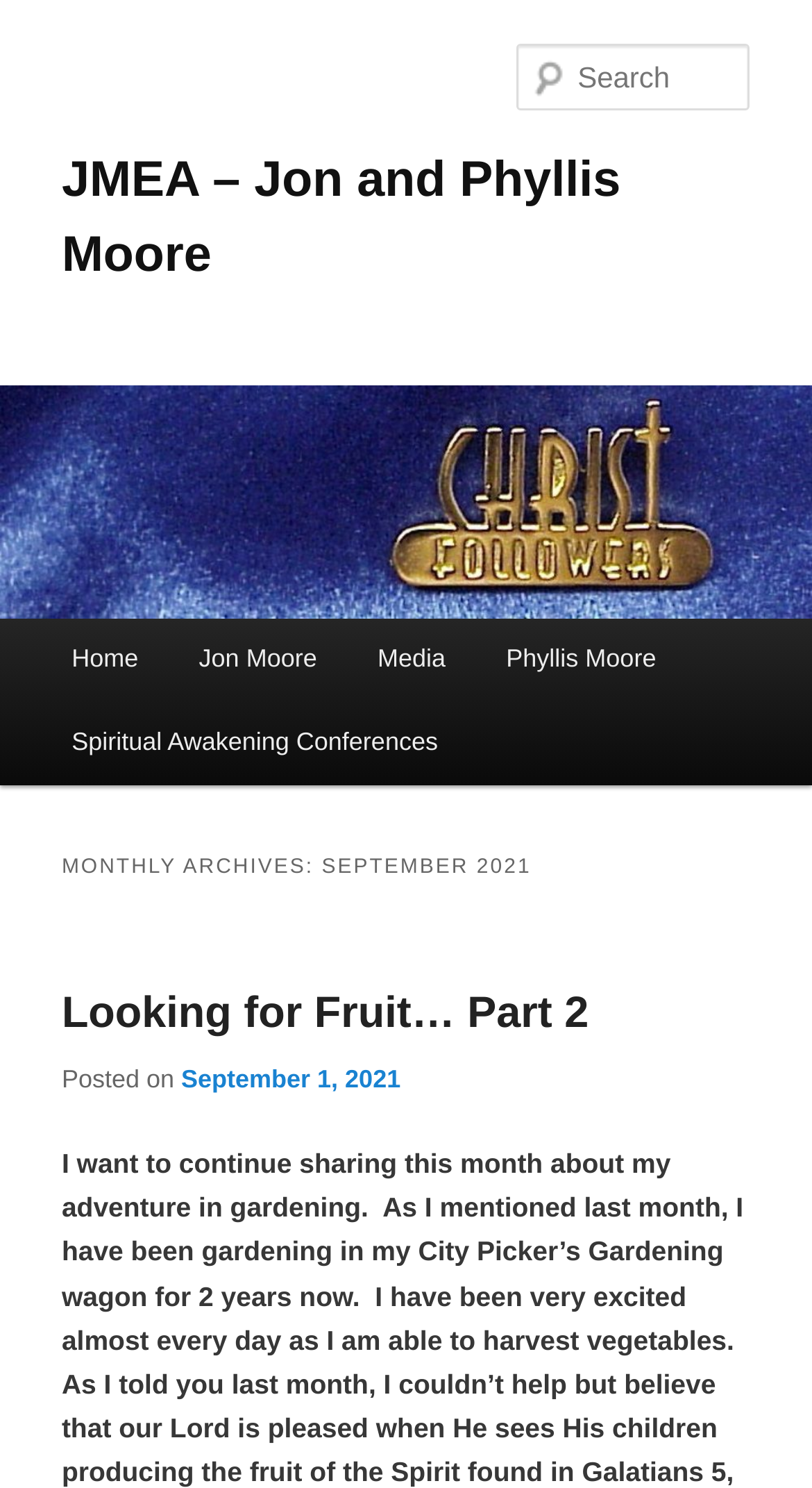Create a detailed narrative of the webpage’s visual and textual elements.

The webpage is titled "September | 2021 | JMEA – Jon and Phyllis Moore" and appears to be a blog or article archive page. At the top left corner, there are two "Skip to" links, one for primary content and one for secondary content. Below these links, there is a large heading that spans almost the entire width of the page, displaying the title "JMEA – Jon and Phyllis Moore". This heading contains a link to the same title.

To the right of the heading, there is an image with the same title, which takes up a significant portion of the page's width. Below the image, there is a search textbox labeled "Search" on the right side of the page.

On the left side of the page, there is a main menu section with a heading "Main menu". This section contains five links: "Home", "Jon Moore", "Media", "Phyllis Moore", and "Spiritual Awakening Conferences". The links are arranged vertically, with "Home" at the top and "Spiritual Awakening Conferences" at the bottom.

Below the main menu, there is a section with a heading "MONTHLY ARCHIVES: SEPTEMBER 2021". This section contains a subheading "Looking for Fruit… Part 2", which is a link to an article. Below the subheading, there is a text "Posted on" followed by a link to the date "September 1, 2021". The date is also marked as a time element.